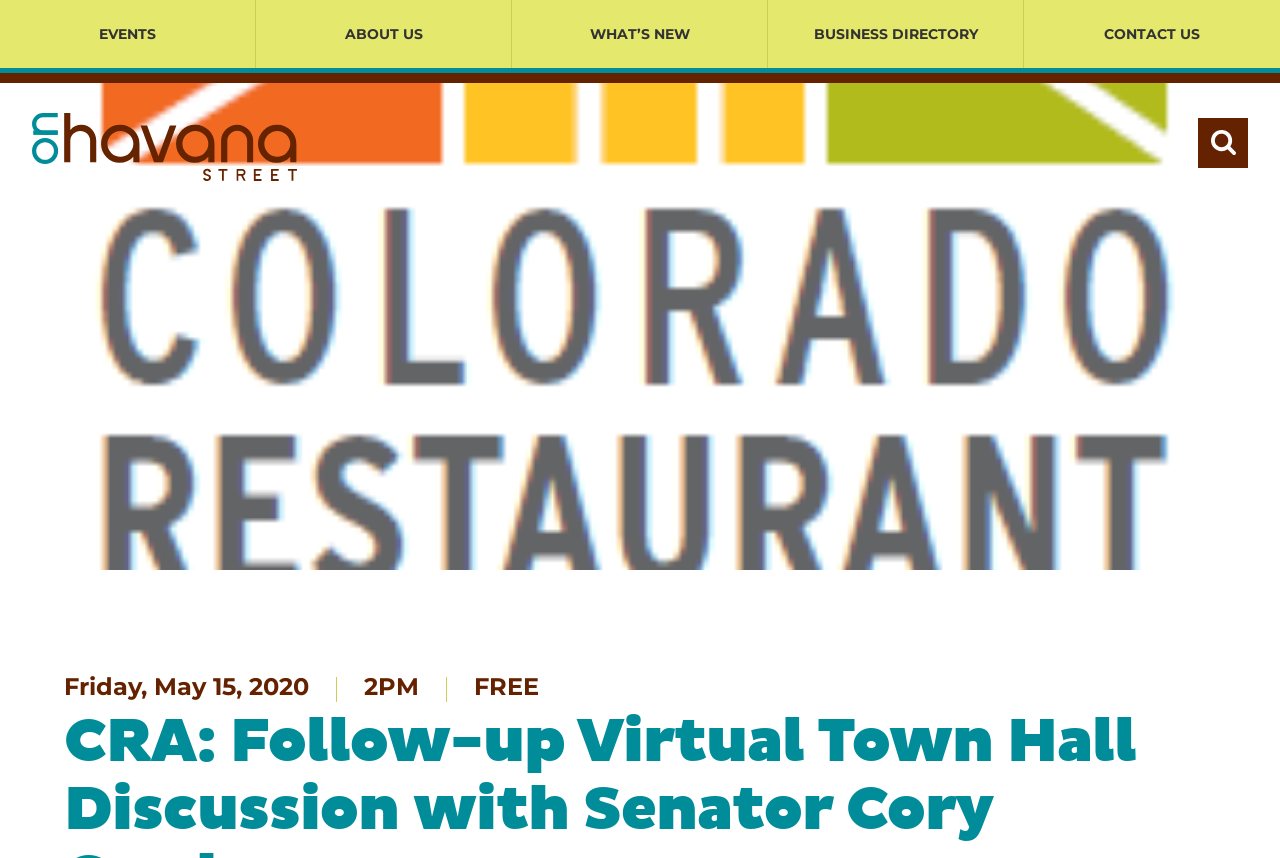What is the location of the event?
Relying on the image, give a concise answer in one word or a brief phrase.

On Havana Street Aurora, CO